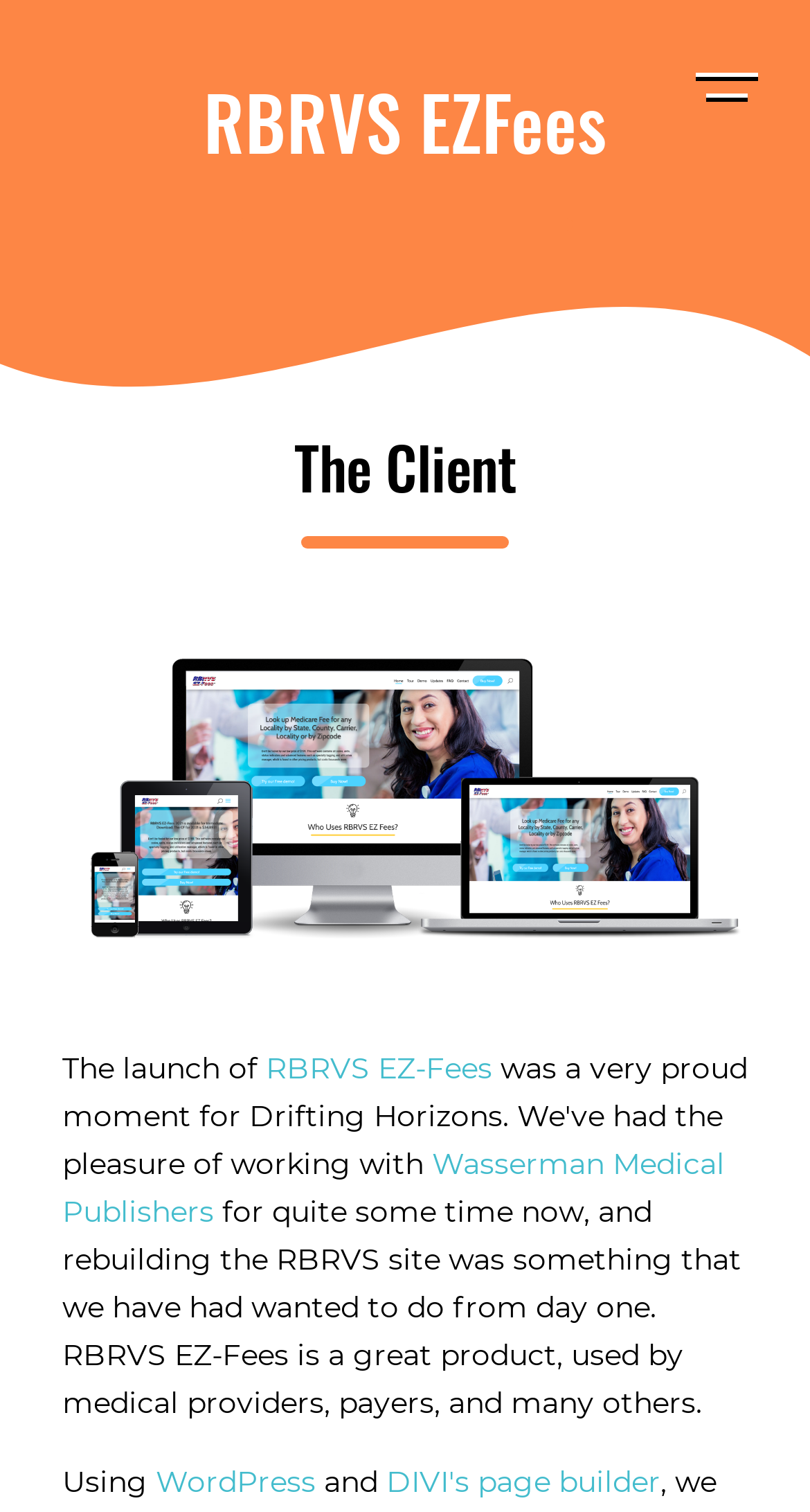Specify the bounding box coordinates of the element's area that should be clicked to execute the given instruction: "View the Services page". The coordinates should be four float numbers between 0 and 1, i.e., [left, top, right, bottom].

[0.038, 0.225, 0.962, 0.275]